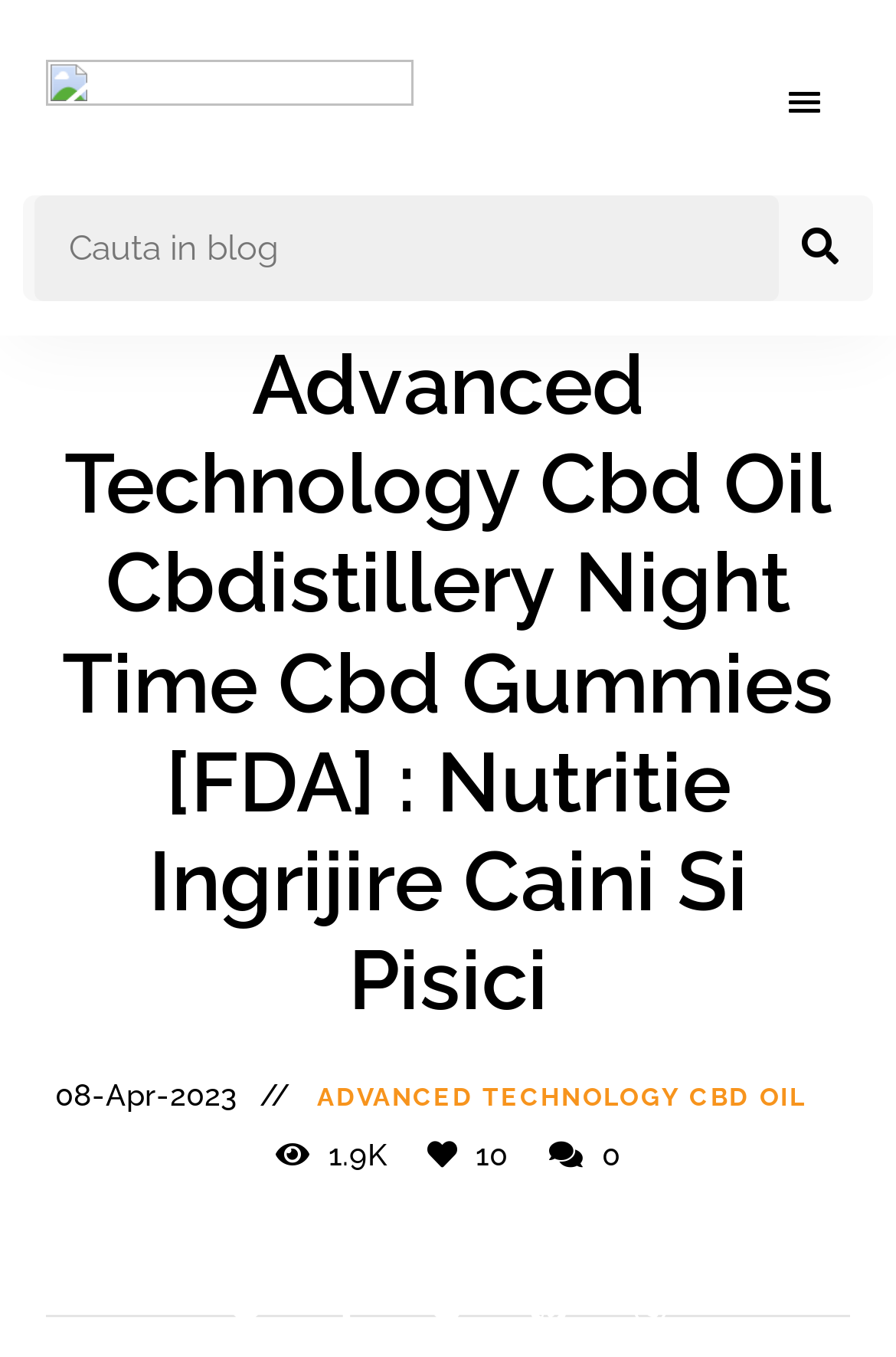Please find the bounding box for the following UI element description. Provide the coordinates in (top-left x, top-left y, bottom-right x, bottom-right y) format, with values between 0 and 1: Menu

[0.846, 0.042, 0.949, 0.11]